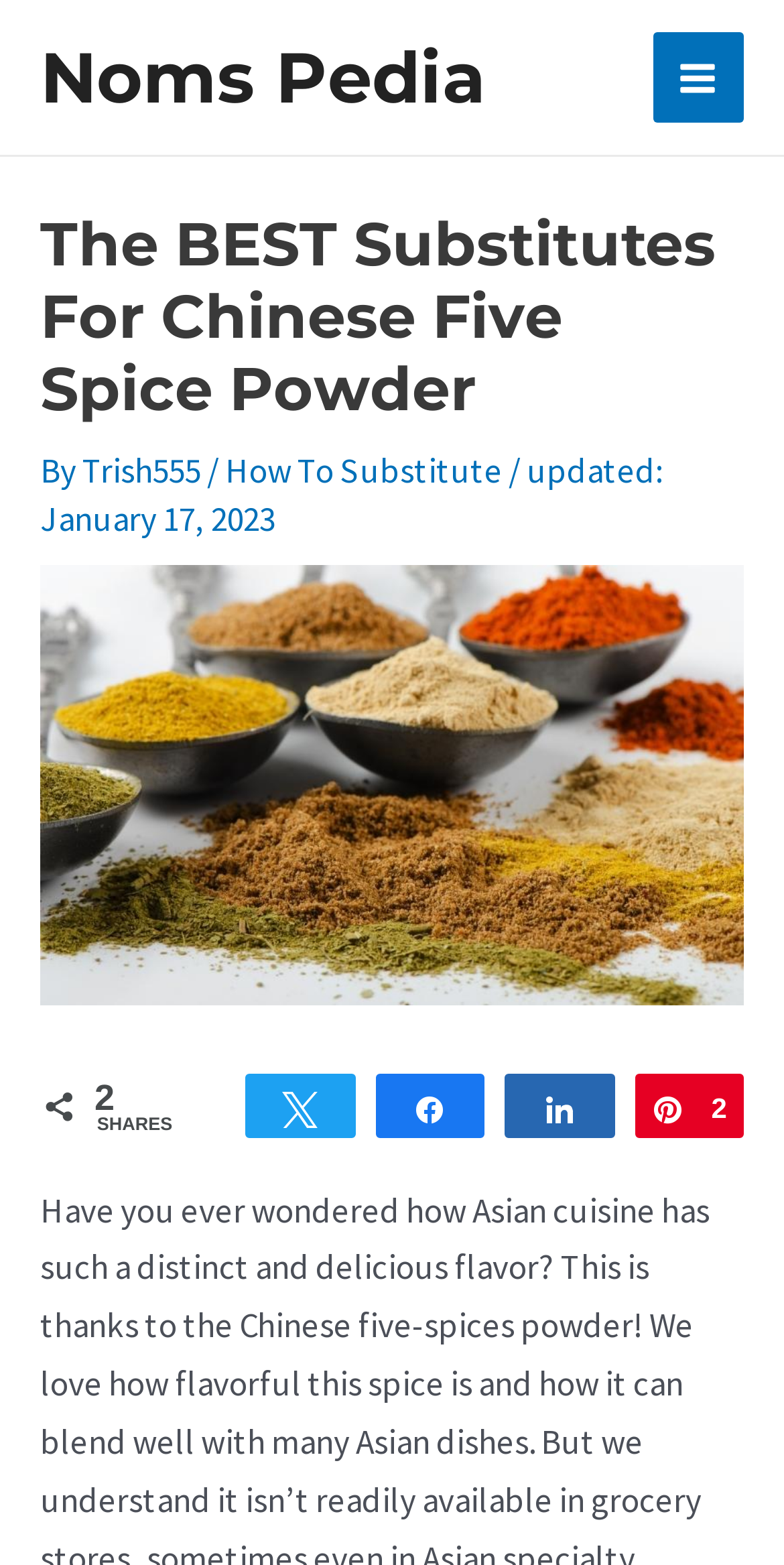How many social media sharing options are available?
Please give a detailed and thorough answer to the question, covering all relevant points.

The social media sharing options can be found at the bottom of the webpage, where there are four links: 'N Tweet', 'k Share', 's Share', and 'A Pin 2'. This indicates that there are four social media sharing options available.